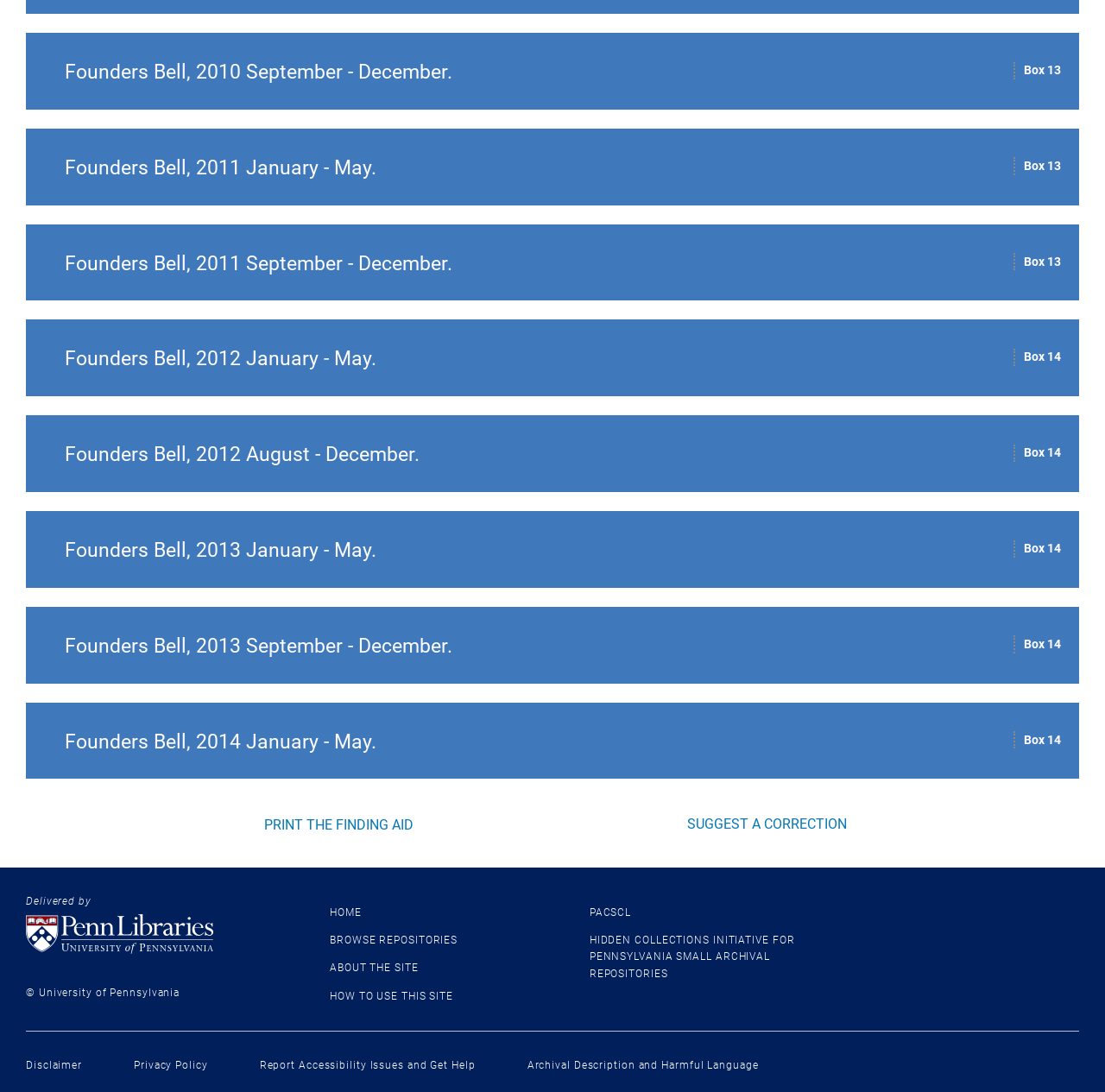Respond to the question below with a single word or phrase:
What is the name of the university associated with this website?

University of Pennsylvania